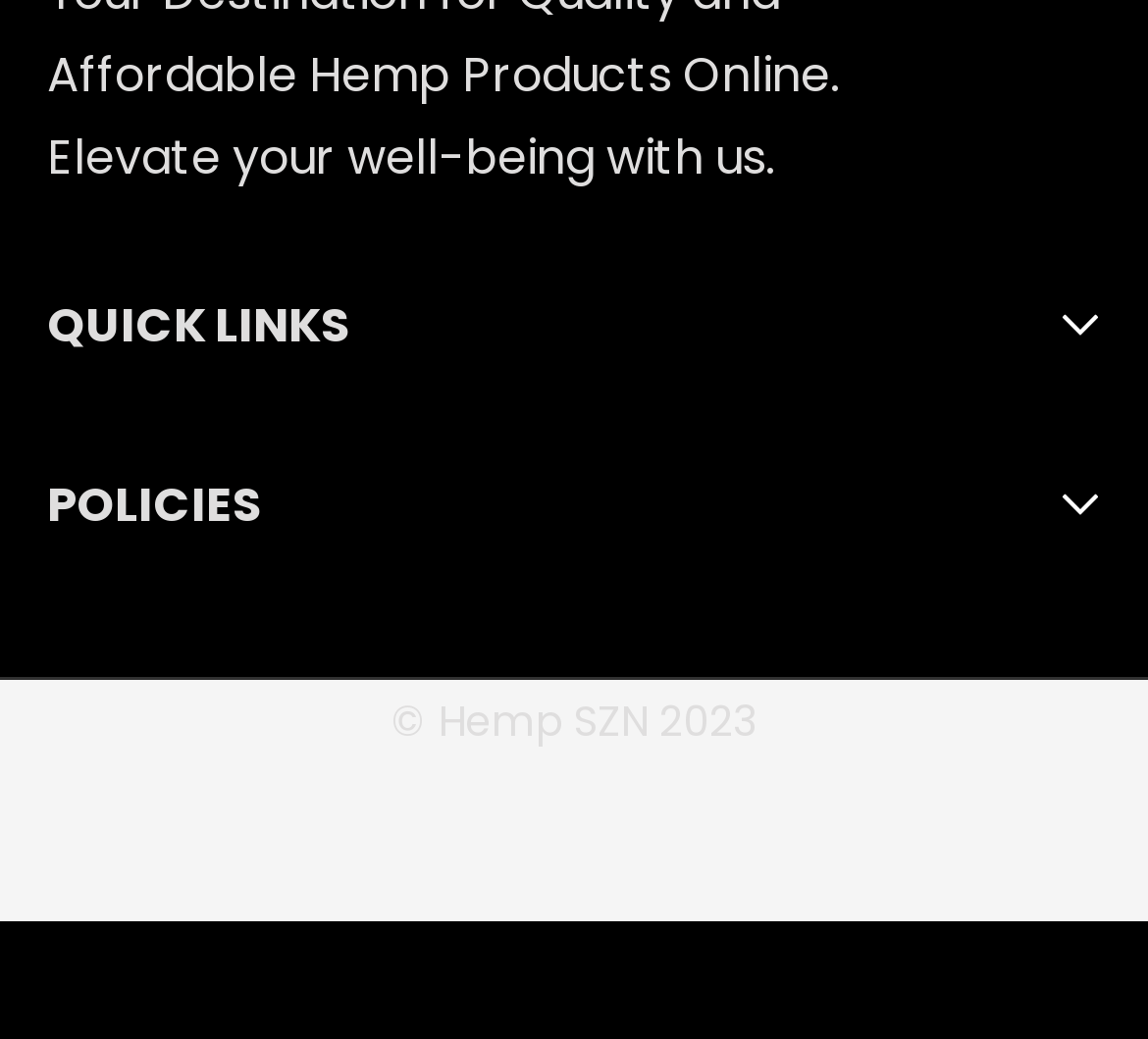Identify the bounding box coordinates for the element that needs to be clicked to fulfill this instruction: "check disclosures". Provide the coordinates in the format of four float numbers between 0 and 1: [left, top, right, bottom].

[0.041, 0.606, 0.269, 0.674]